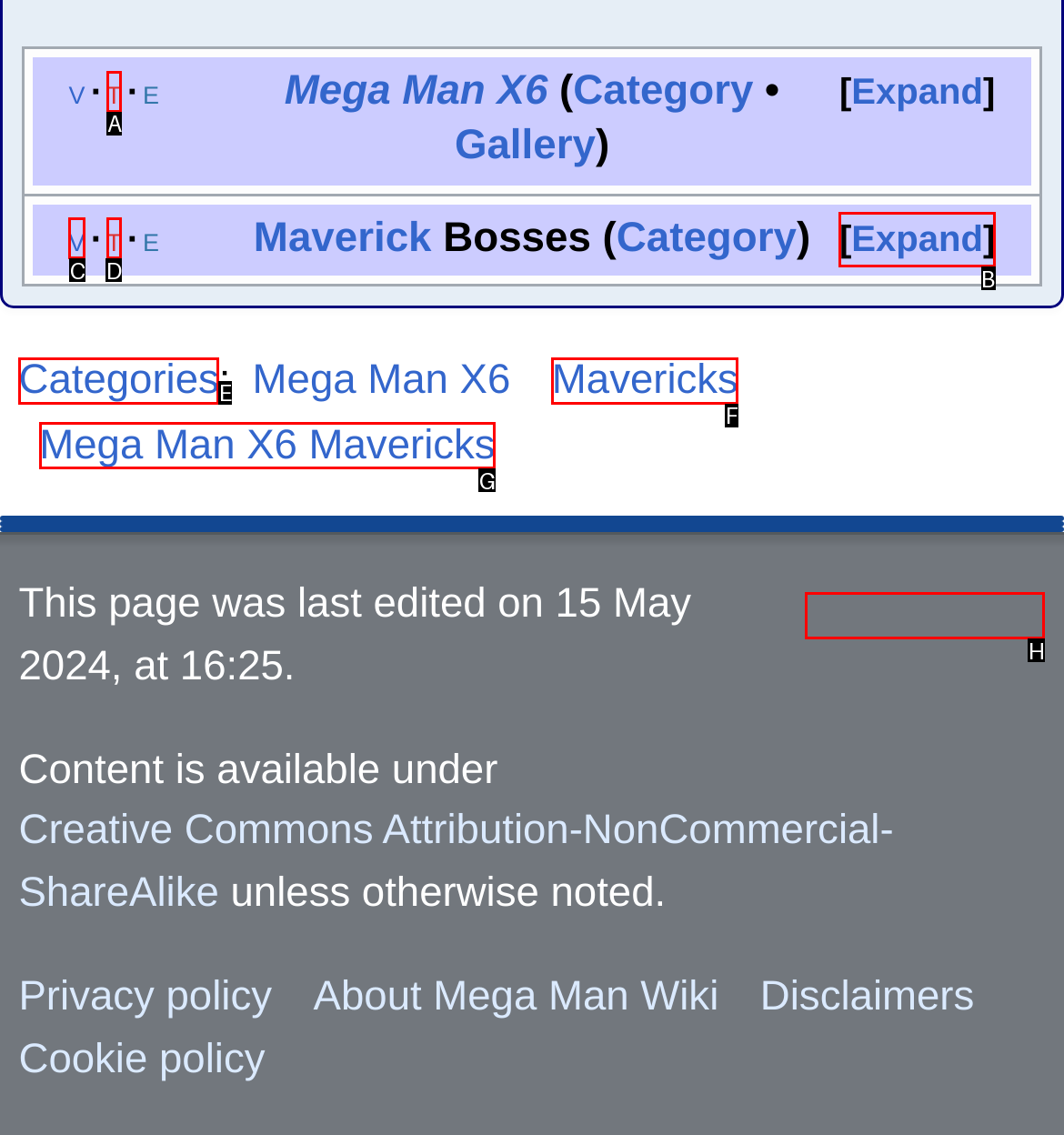Which option should be clicked to execute the following task: Learn about Creative Commons Attribution-NonCommercial-ShareAlike? Respond with the letter of the selected option.

H